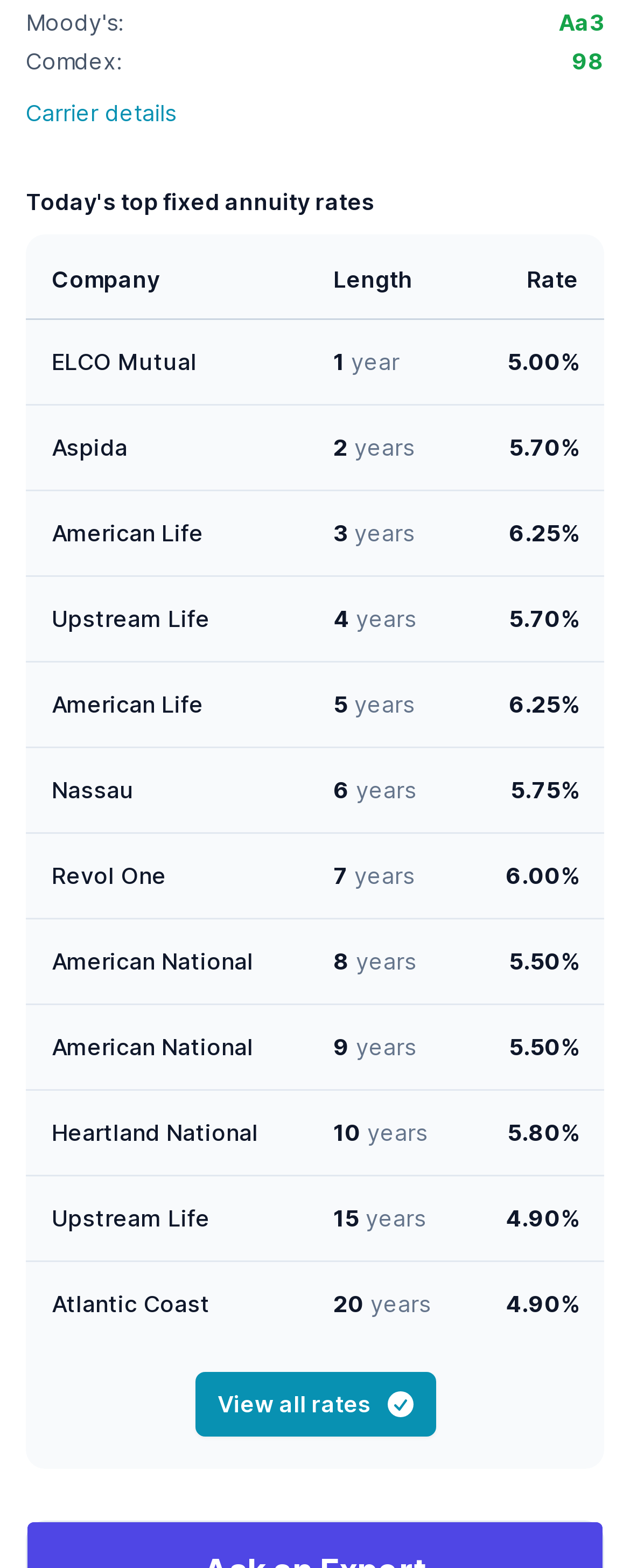What is the company name in the first row?
Refer to the screenshot and respond with a concise word or phrase.

ELCO Mutual